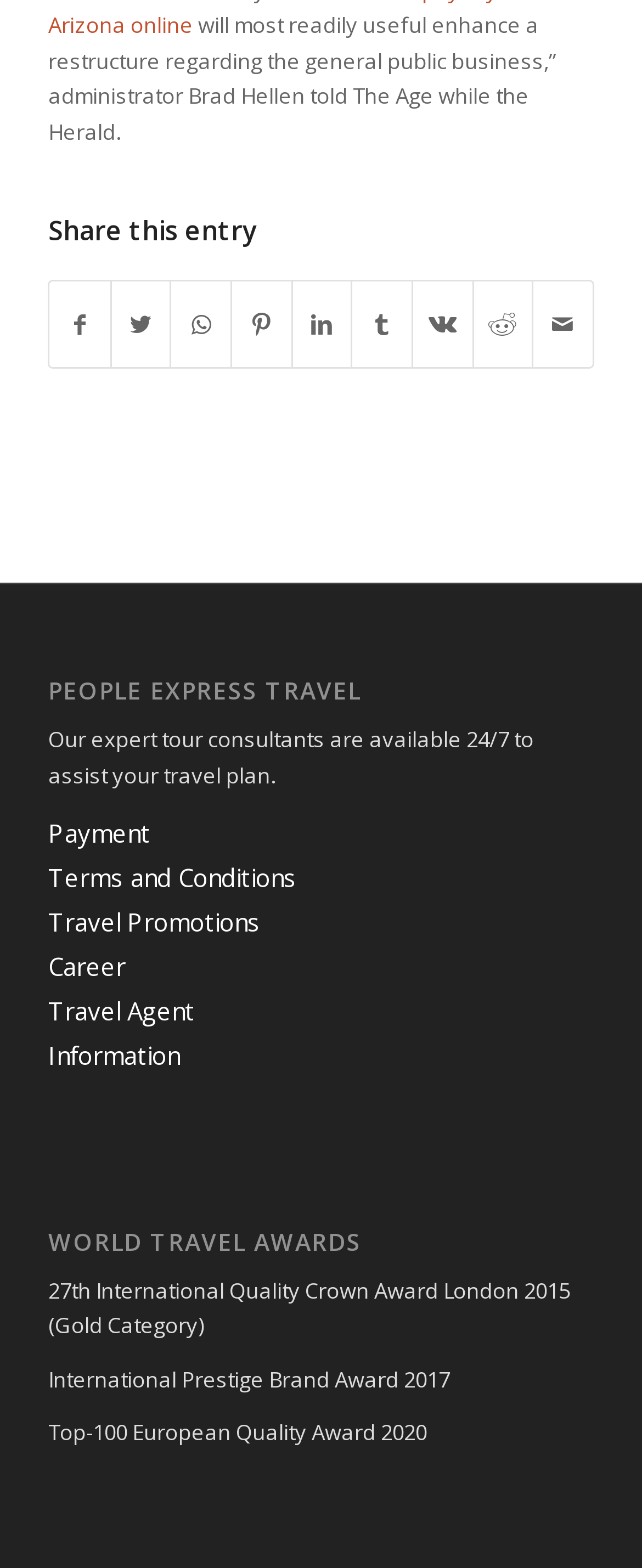Please identify the bounding box coordinates of the area that needs to be clicked to fulfill the following instruction: "View Payment."

[0.075, 0.521, 0.234, 0.542]